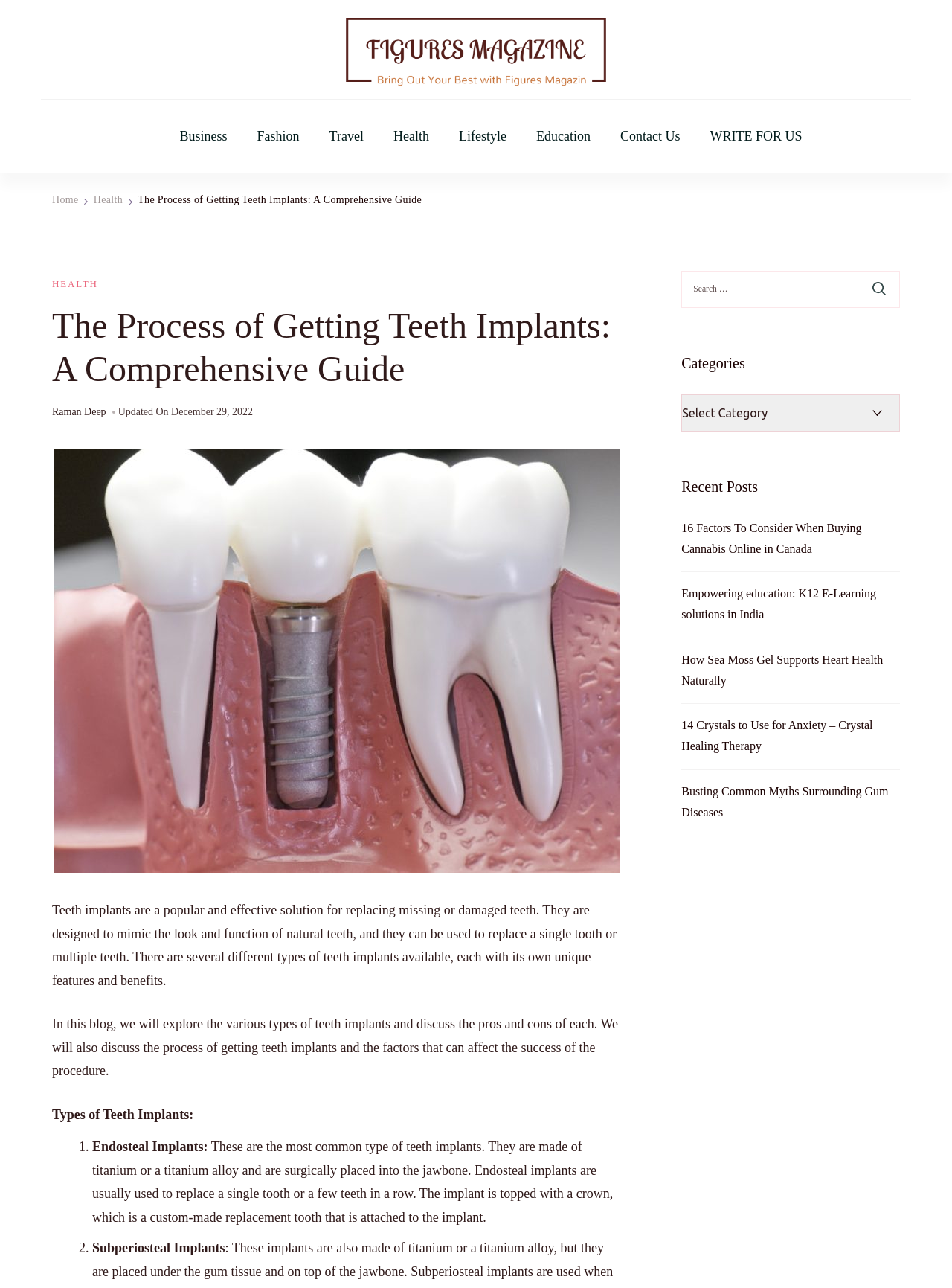Provide the bounding box coordinates, formatted as (top-left x, top-left y, bottom-right x, bottom-right y), with all values being floating point numbers between 0 and 1. Identify the bounding box of the UI element that matches the description: WRITE FOR US

[0.746, 0.101, 0.843, 0.111]